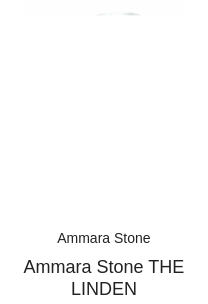What is the product name?
Please provide a single word or phrase as your answer based on the screenshot.

THE LINDEN